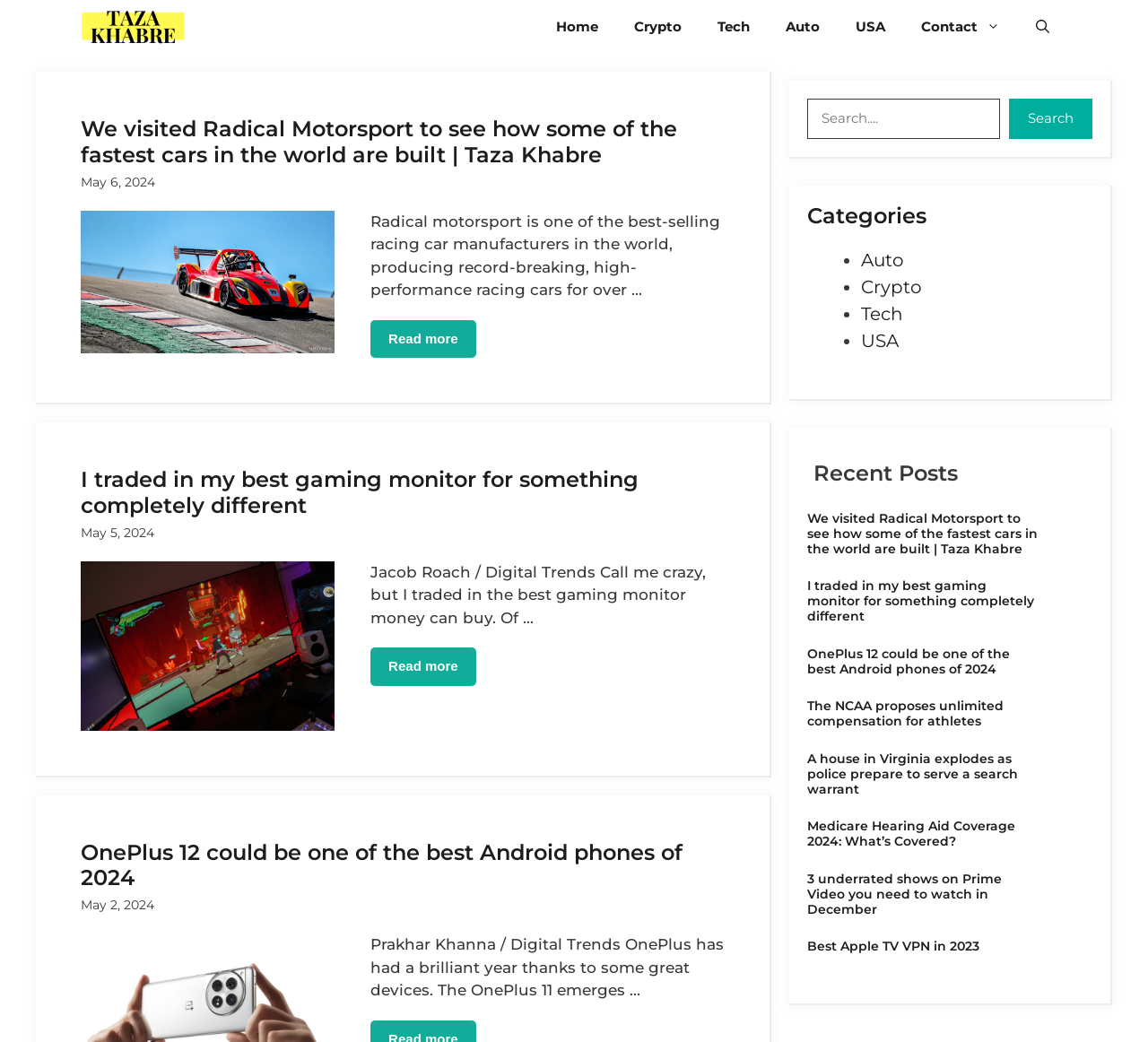Identify the bounding box coordinates for the UI element that matches this description: "Tech".

[0.609, 0.0, 0.669, 0.052]